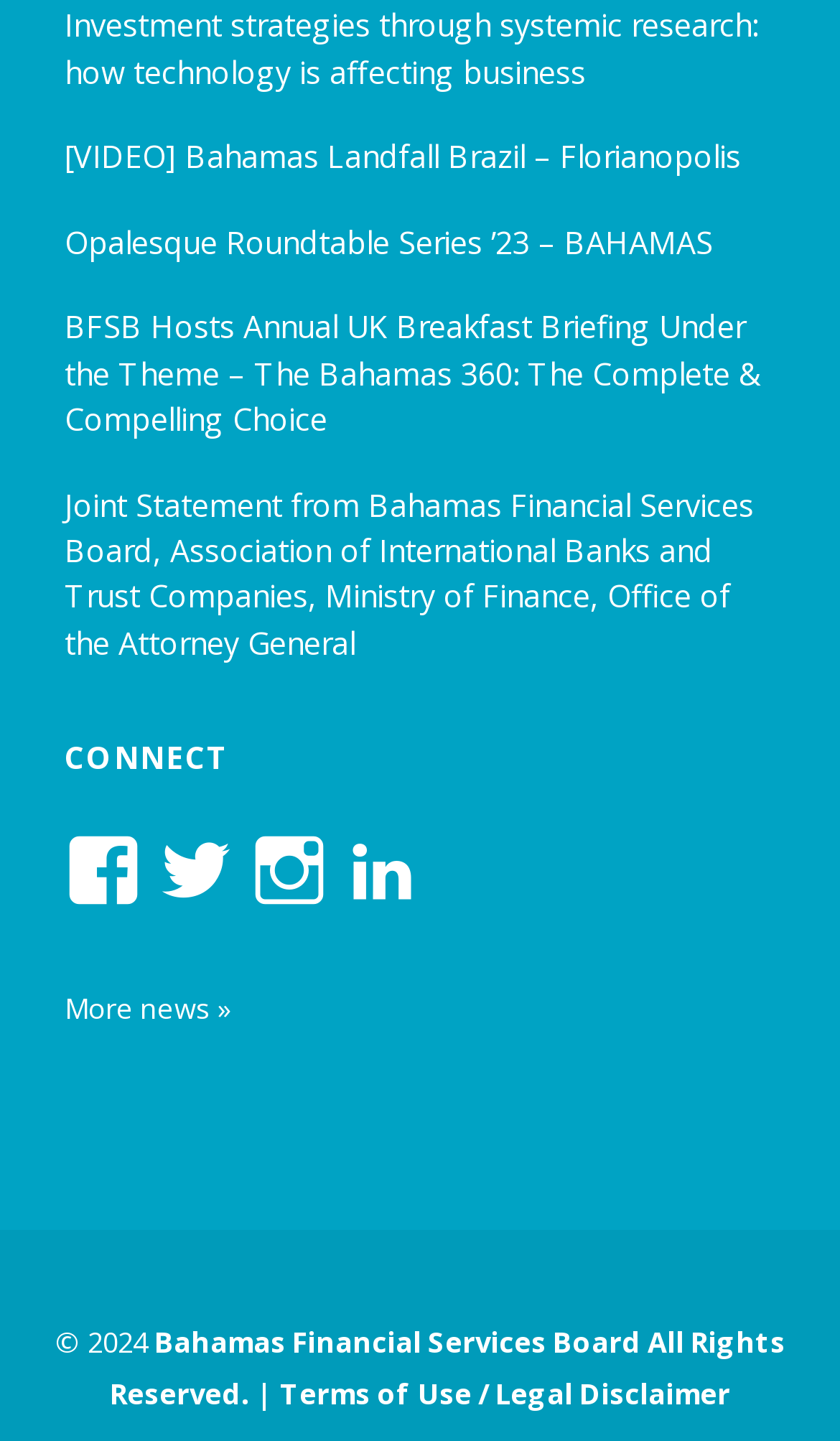Please predict the bounding box coordinates of the element's region where a click is necessary to complete the following instruction: "View more news". The coordinates should be represented by four float numbers between 0 and 1, i.e., [left, top, right, bottom].

[0.077, 0.686, 0.274, 0.713]